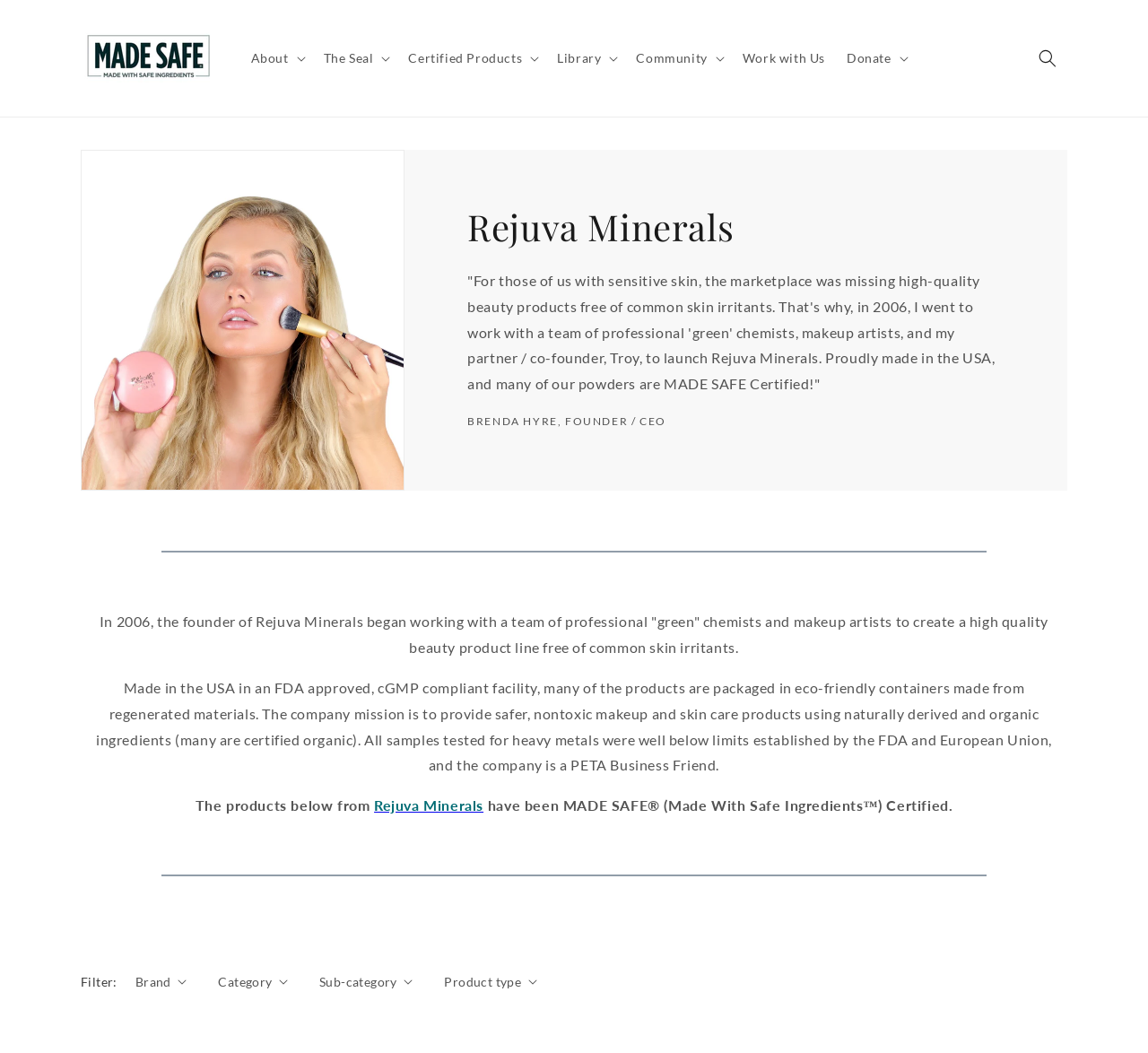What is the location of the company's facility?
Refer to the screenshot and deliver a thorough answer to the question presented.

I found the answer by looking at the text element that mentions 'Made in the USA in an FDA approved, cGMP compliant facility', indicating that the company's facility is located in the USA.